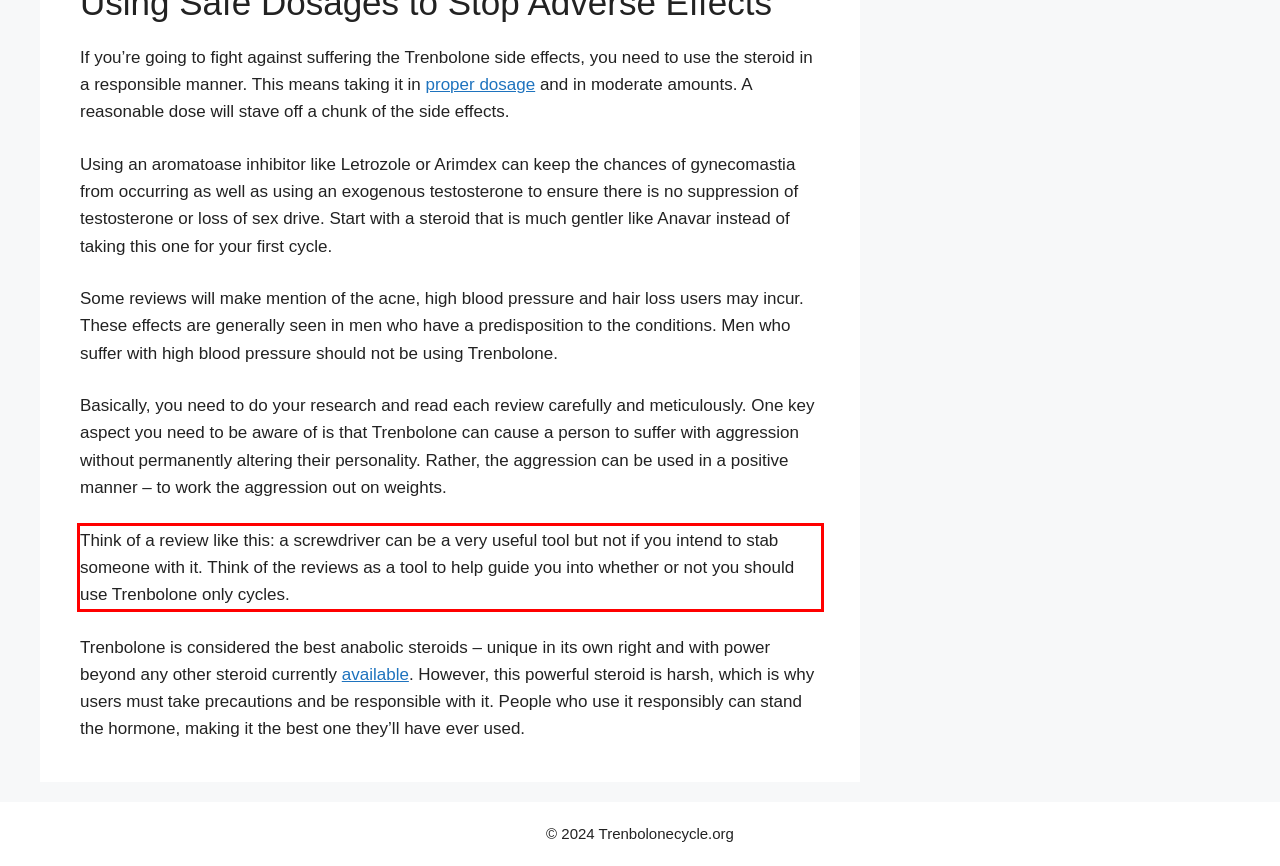Using the provided webpage screenshot, recognize the text content in the area marked by the red bounding box.

Think of a review like this: a screwdriver can be a very useful tool but not if you intend to stab someone with it. Think of the reviews as a tool to help guide you into whether or not you should use Trenbolone only cycles.